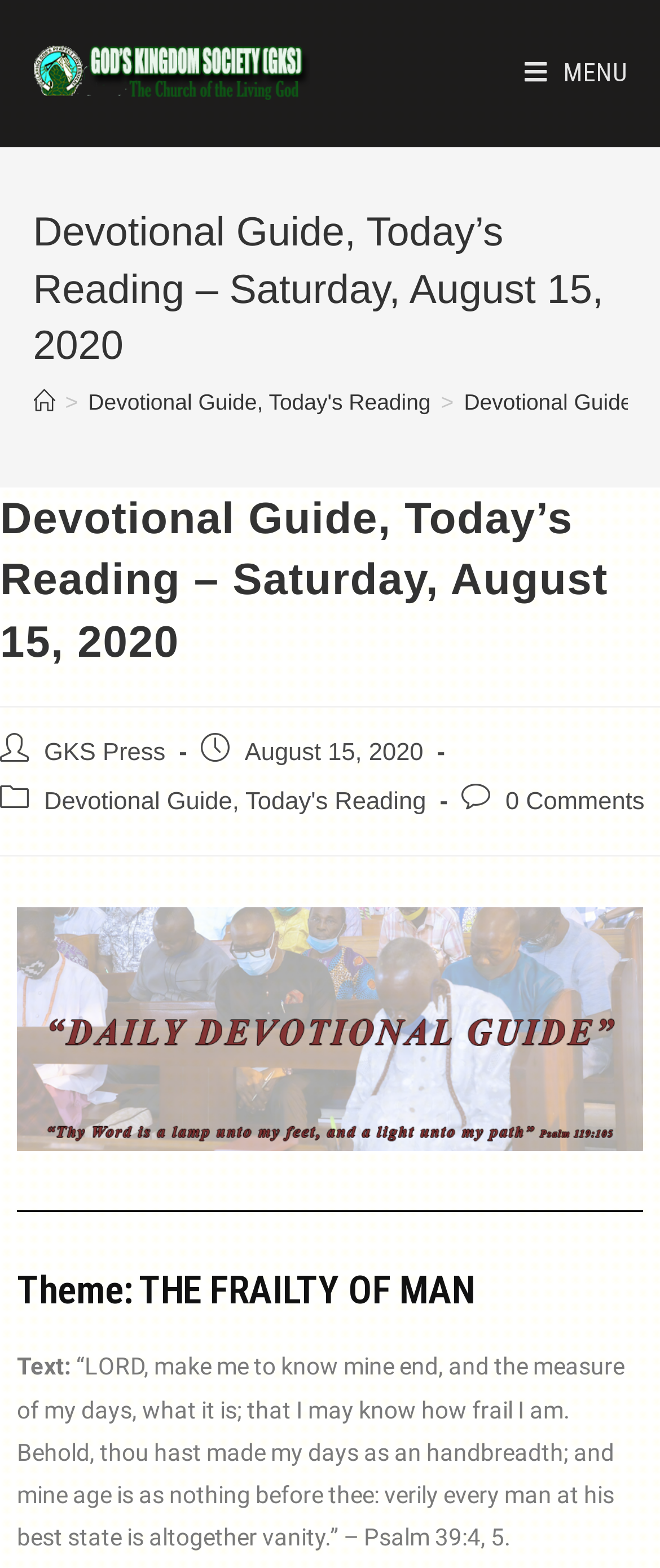Please provide a one-word or short phrase answer to the question:
What is the name of the society?

God's Kingdom Society